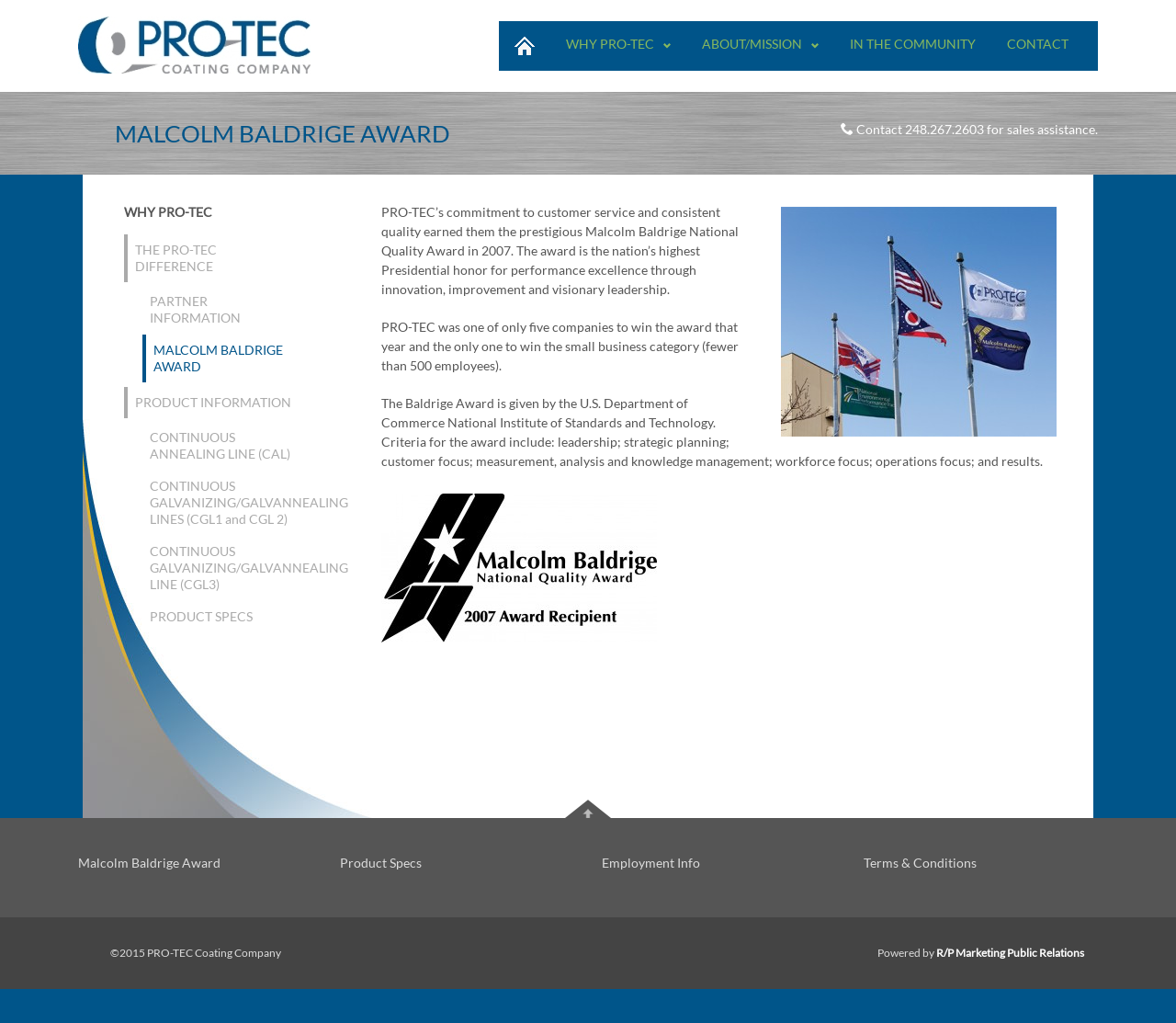Please identify the bounding box coordinates of the element's region that needs to be clicked to fulfill the following instruction: "Contact PRO-TEC". The bounding box coordinates should consist of four float numbers between 0 and 1, i.e., [left, top, right, bottom].

[0.843, 0.021, 0.922, 0.066]